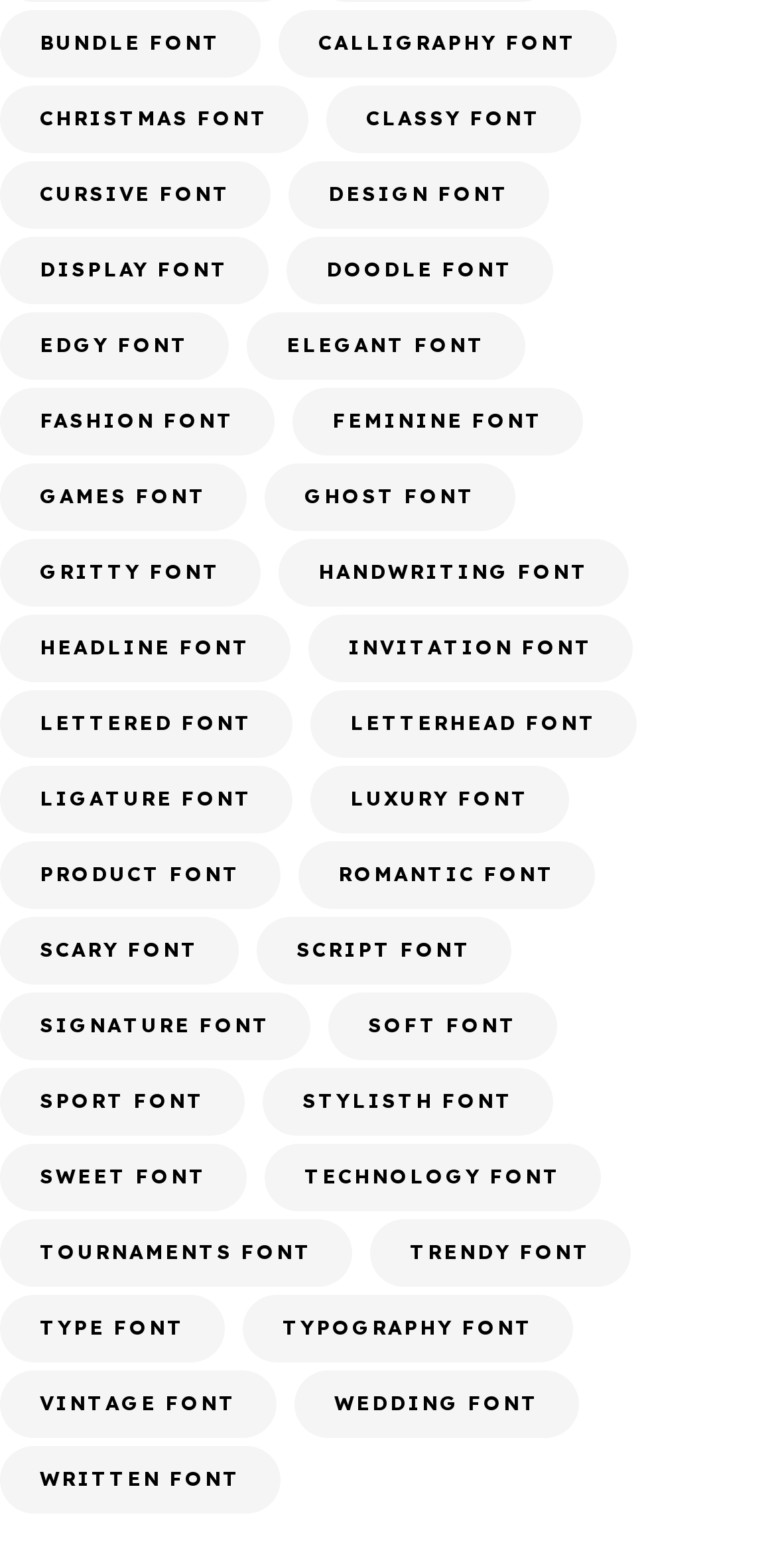Please identify the coordinates of the bounding box for the clickable region that will accomplish this instruction: "choose the CHRISTMAS FONT".

[0.0, 0.055, 0.397, 0.098]